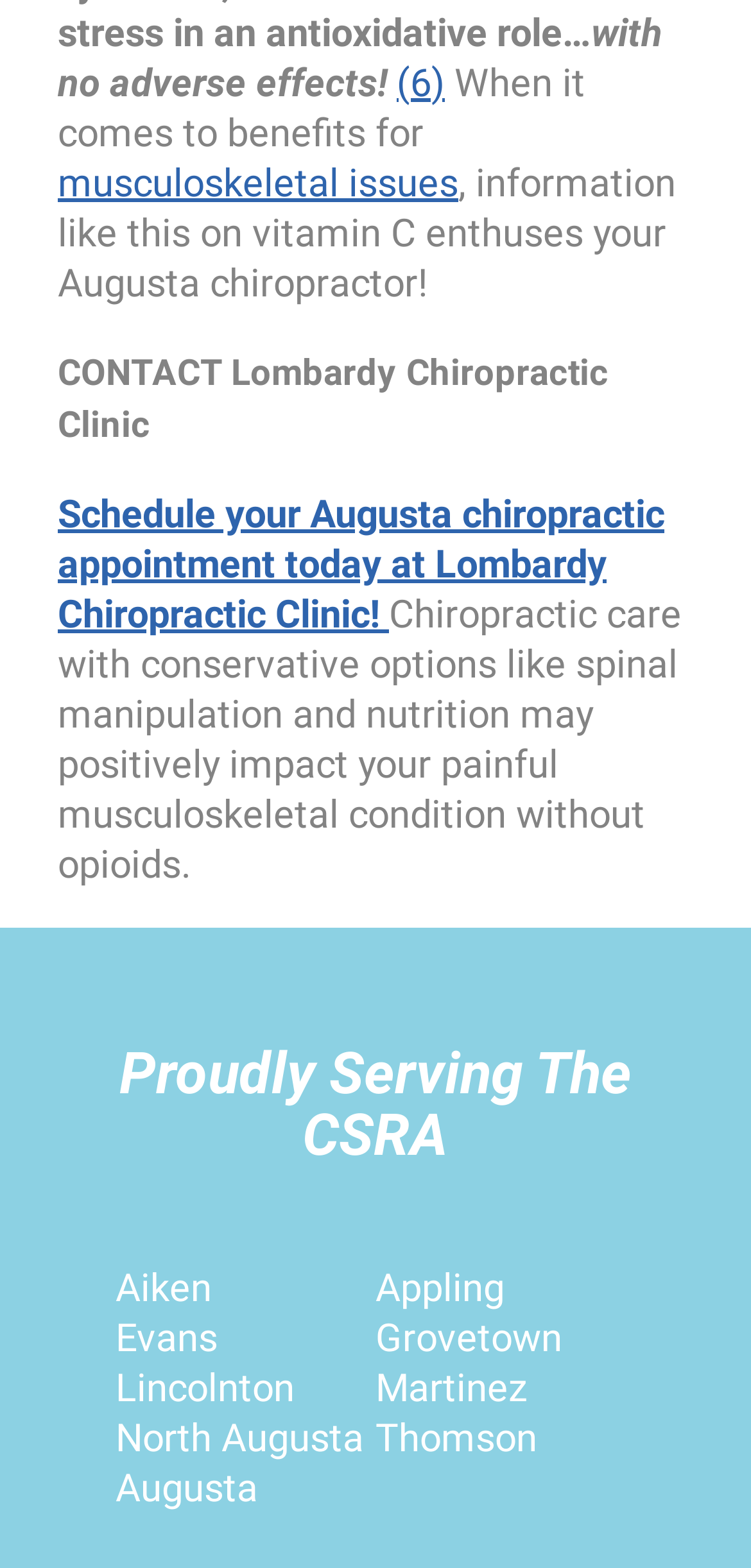Please find the bounding box coordinates of the element that needs to be clicked to perform the following instruction: "Schedule a chiropractic appointment". The bounding box coordinates should be four float numbers between 0 and 1, represented as [left, top, right, bottom].

[0.077, 0.313, 0.885, 0.406]